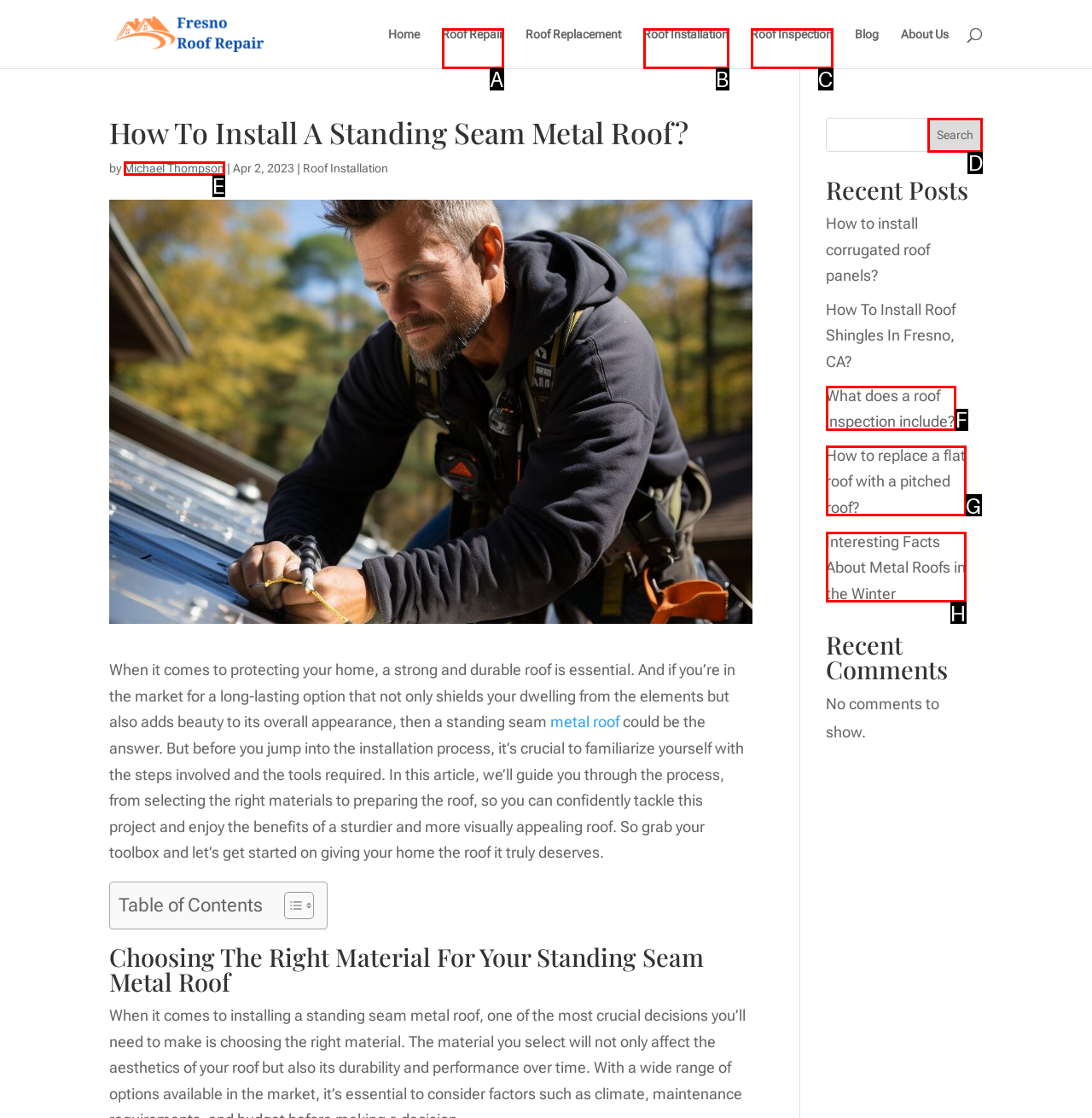Match the description: Michael Thompson to the appropriate HTML element. Respond with the letter of your selected option.

E